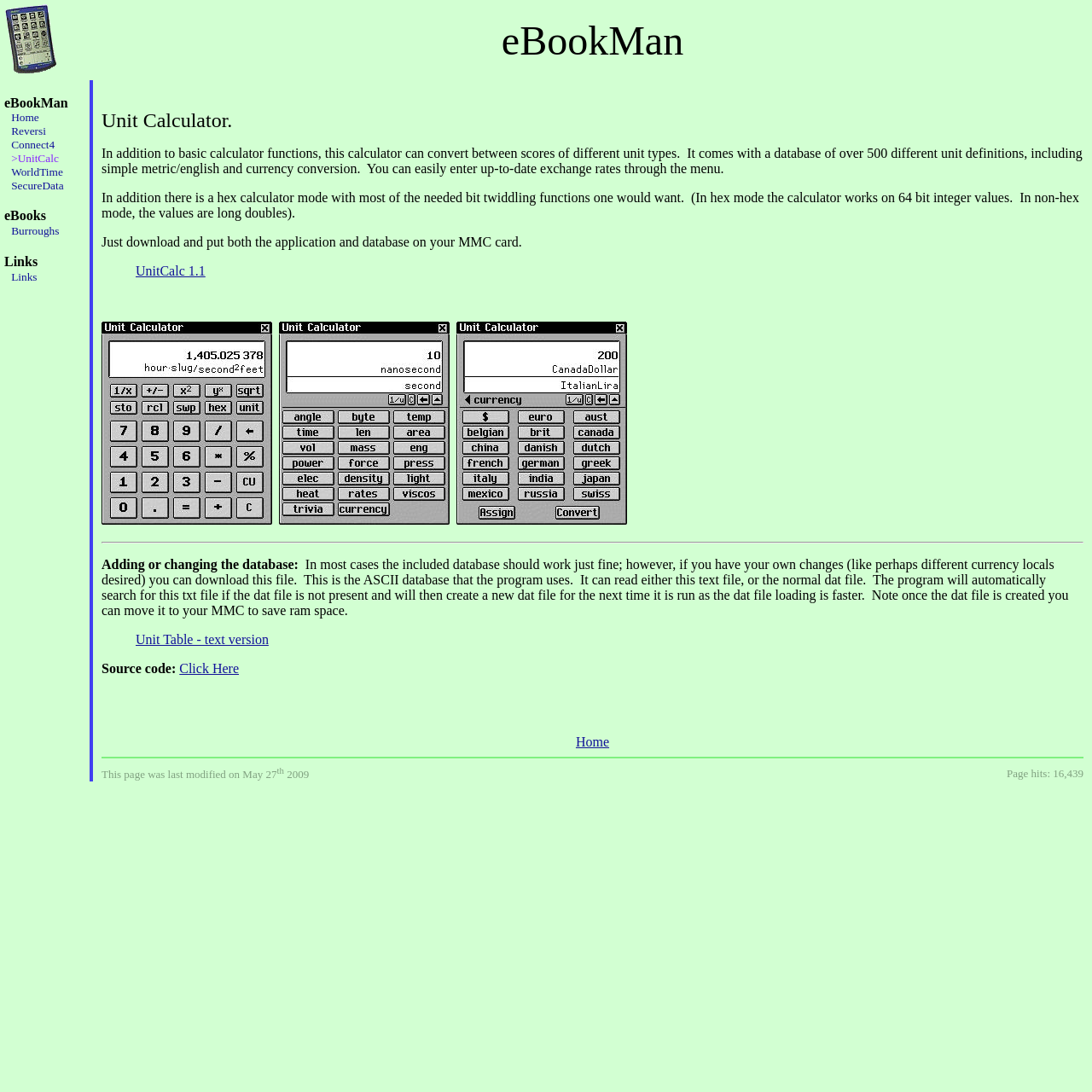Identify the bounding box coordinates of the region I need to click to complete this instruction: "Go to Burroughs page".

[0.01, 0.205, 0.054, 0.217]